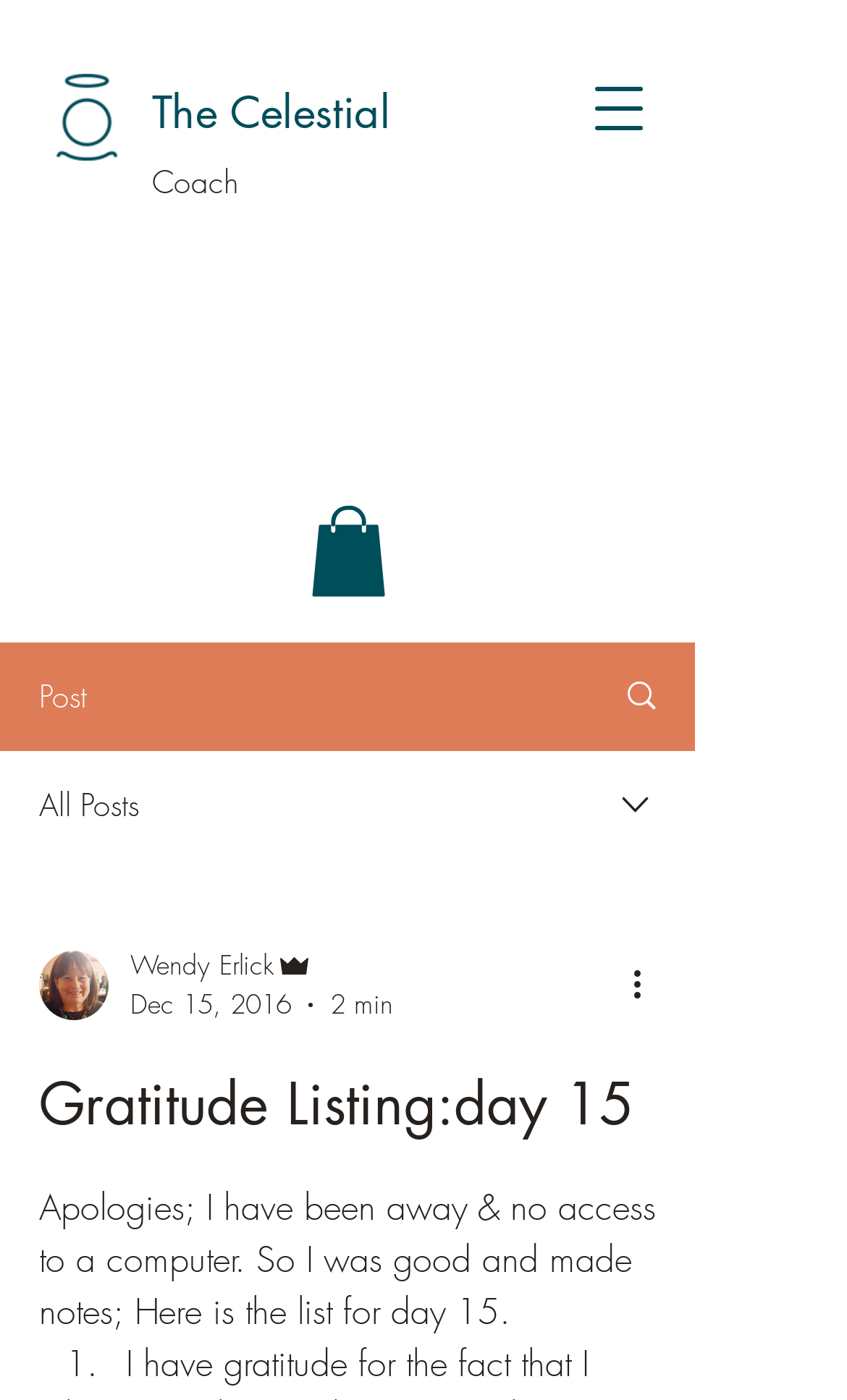Given the element description, predict the bounding box coordinates in the format (top-left x, top-left y, bottom-right x, bottom-right y), using floating point numbers between 0 and 1: Coach

[0.179, 0.115, 0.282, 0.144]